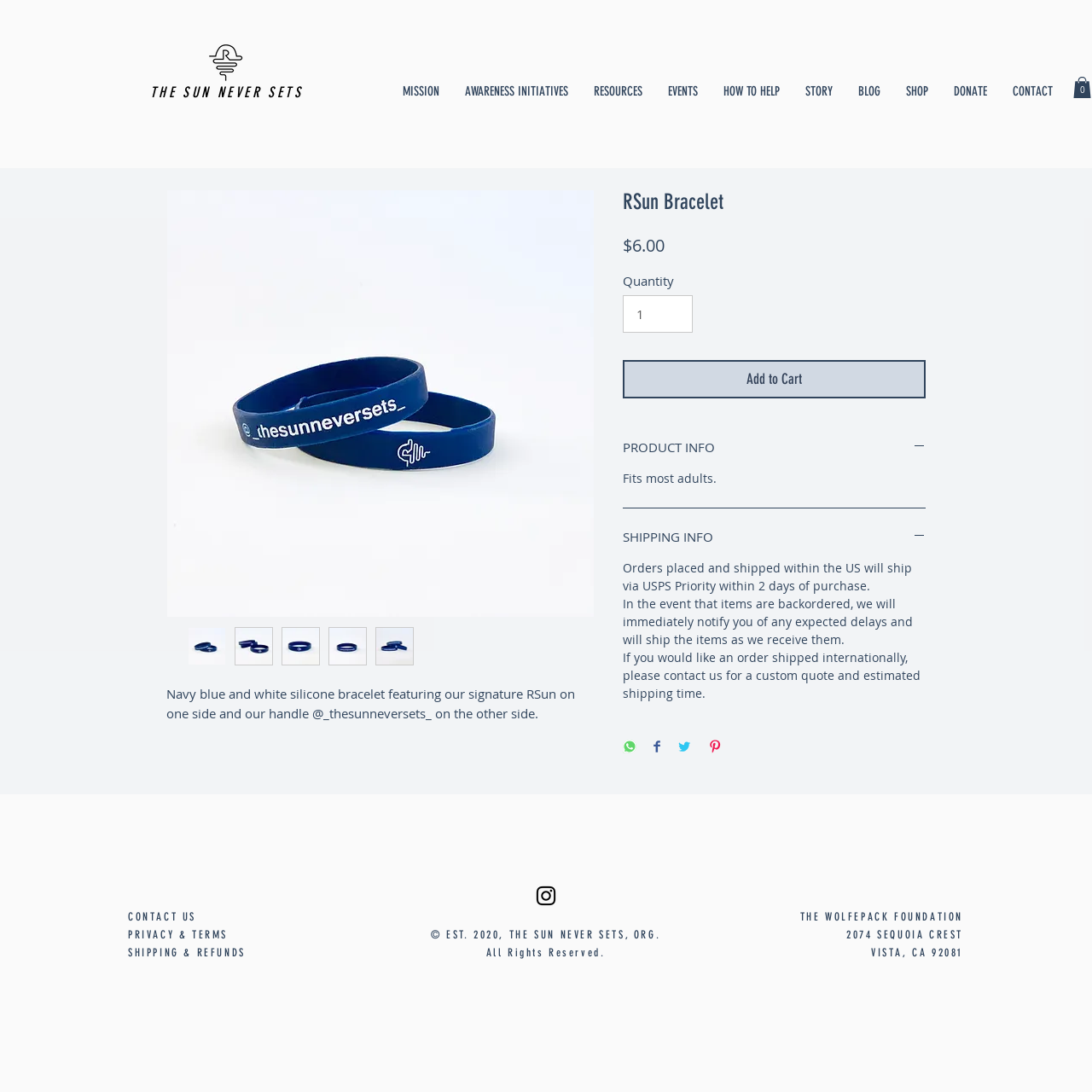Summarize the webpage with intricate details.

This webpage is about a product called "RSun Bracelet" sold by "The Sun Never Sets". At the top, there is a navigation menu with links to "MISSION", "AWARENESS INITIATIVES", "RESOURCES", "EVENTS", "HOW TO HELP", "STORY", "BLOG", "SHOP", "DONATE", and "CONTACT". Next to the navigation menu, there is a cart button with 0 items.

Below the navigation menu, there is a main section that takes up most of the page. It features a large image of the RSun Bracelet, which is a navy blue and white silicone bracelet with the signature RSun logo on one side and the handle @_thesunneversets_ on the other side. Below the image, there are five smaller thumbnail images of the bracelet.

To the right of the images, there is a section with product information. It includes the product name "RSun Bracelet", the price "$6.00", and a quantity selector. There are also buttons to "Add to Cart" and to view "PRODUCT INFO" and "SHIPPING INFO". The "PRODUCT INFO" section includes a heading and a brief description of the product, stating that it fits most adults. The "SHIPPING INFO" section includes a heading and a description of the shipping policy, stating that orders are shipped via USPS Priority within 2 days of purchase, with additional information about international shipping.

Below the product information section, there are social media sharing buttons for WhatsApp, Facebook, Twitter, and Pinterest. At the bottom of the page, there is a footer section with links to "CONTACT US", "PRIVACY & TERMS", and "SHIPPING & REFUNDS", as well as copyright information and a mention of "THE WOLFEPACK FOUNDATION" with an address.